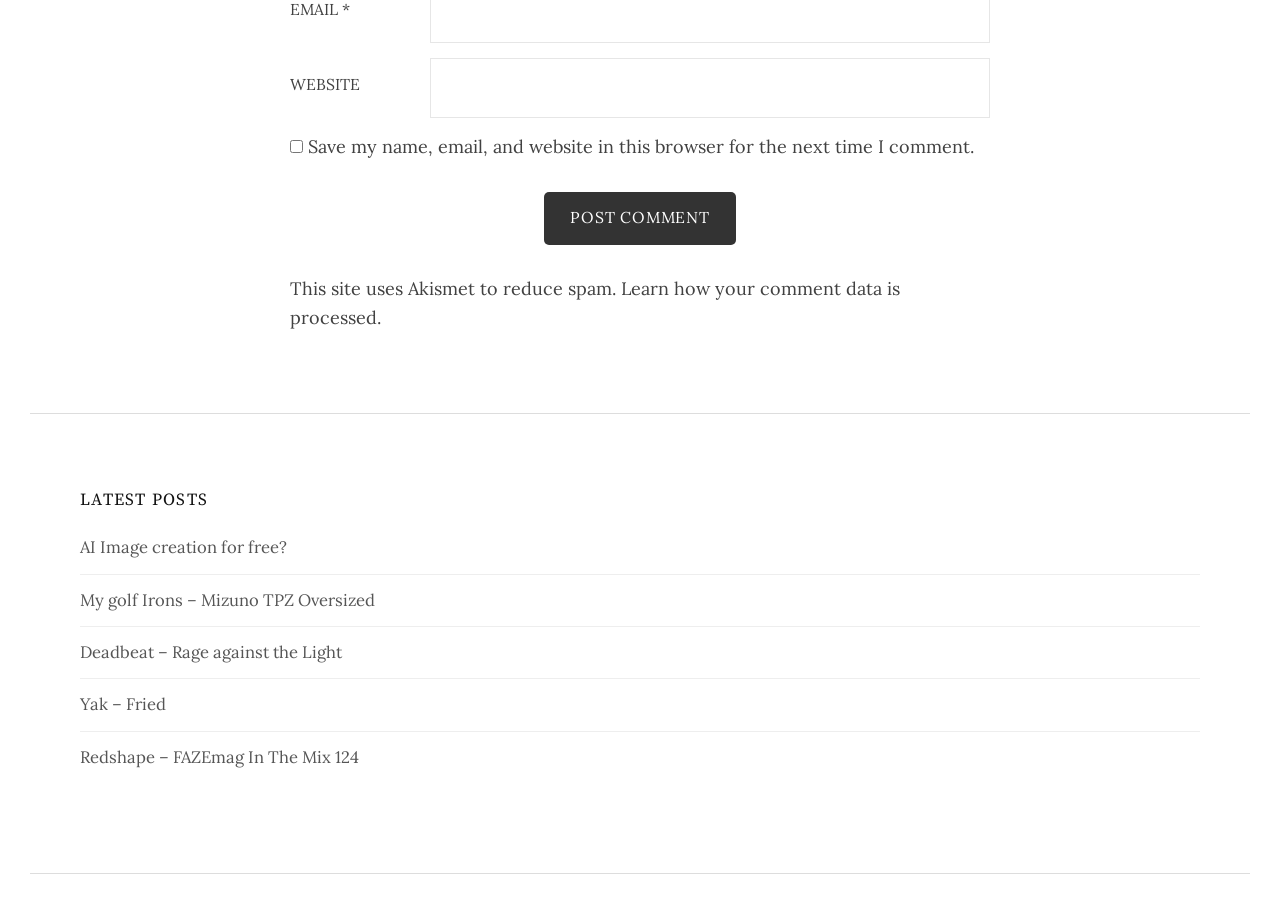Respond concisely with one word or phrase to the following query:
What is the button below the textbox?

Post Comment